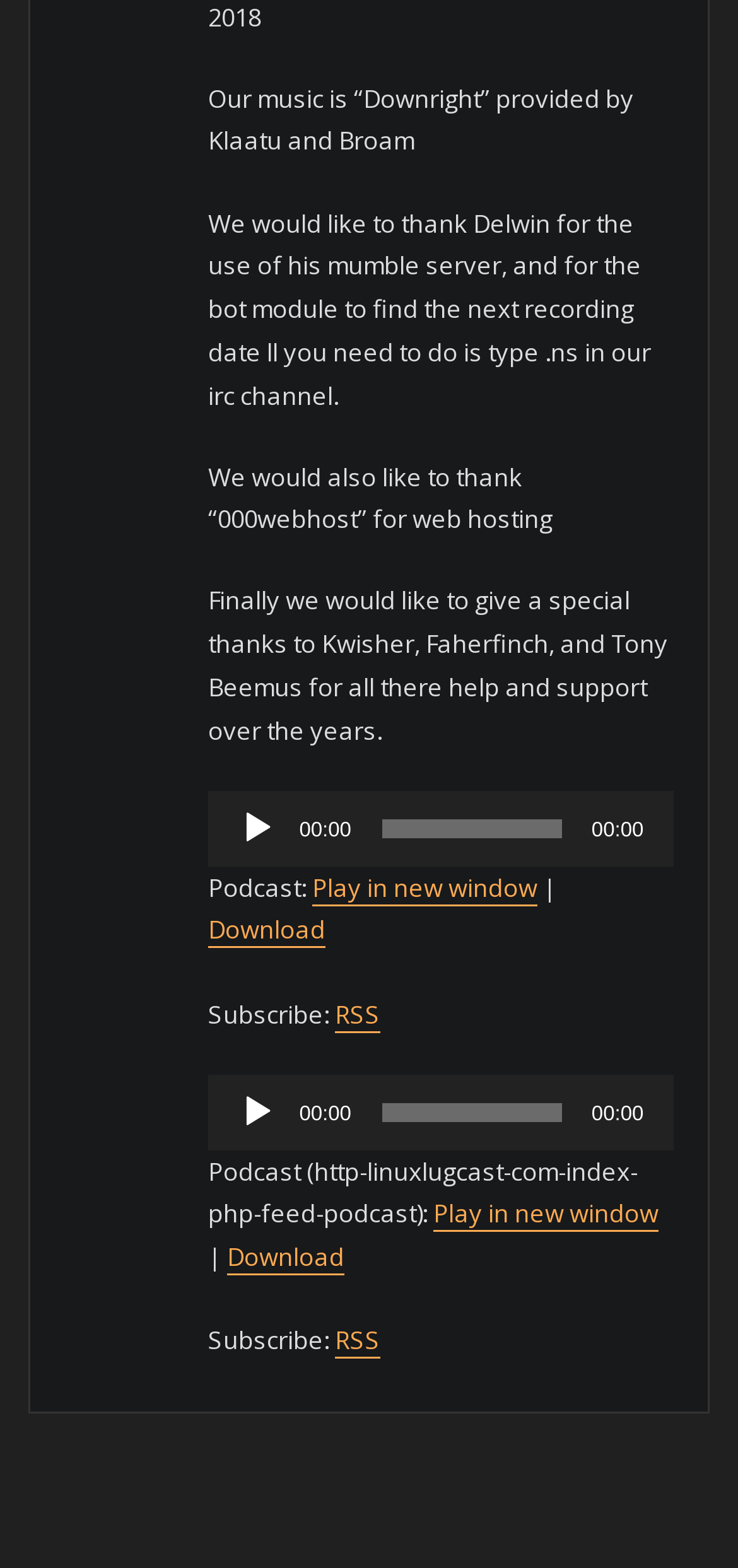Determine the bounding box coordinates of the clickable region to carry out the instruction: "Play the audio in a new window".

[0.423, 0.555, 0.729, 0.576]